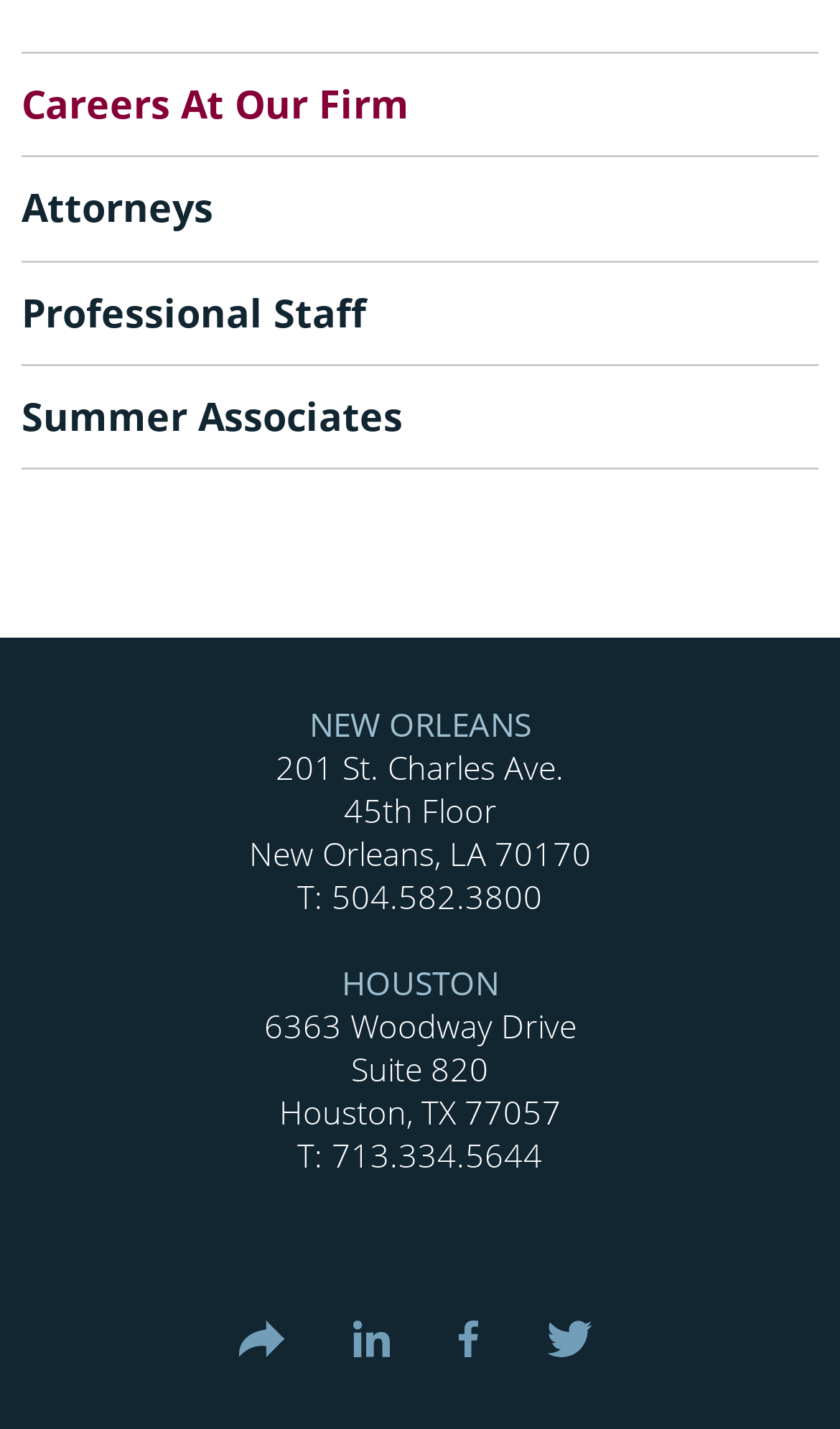Predict the bounding box coordinates of the UI element that matches this description: "Careers At Our Firm". The coordinates should be in the format [left, top, right, bottom] with each value between 0 and 1.

[0.026, 0.054, 0.487, 0.09]